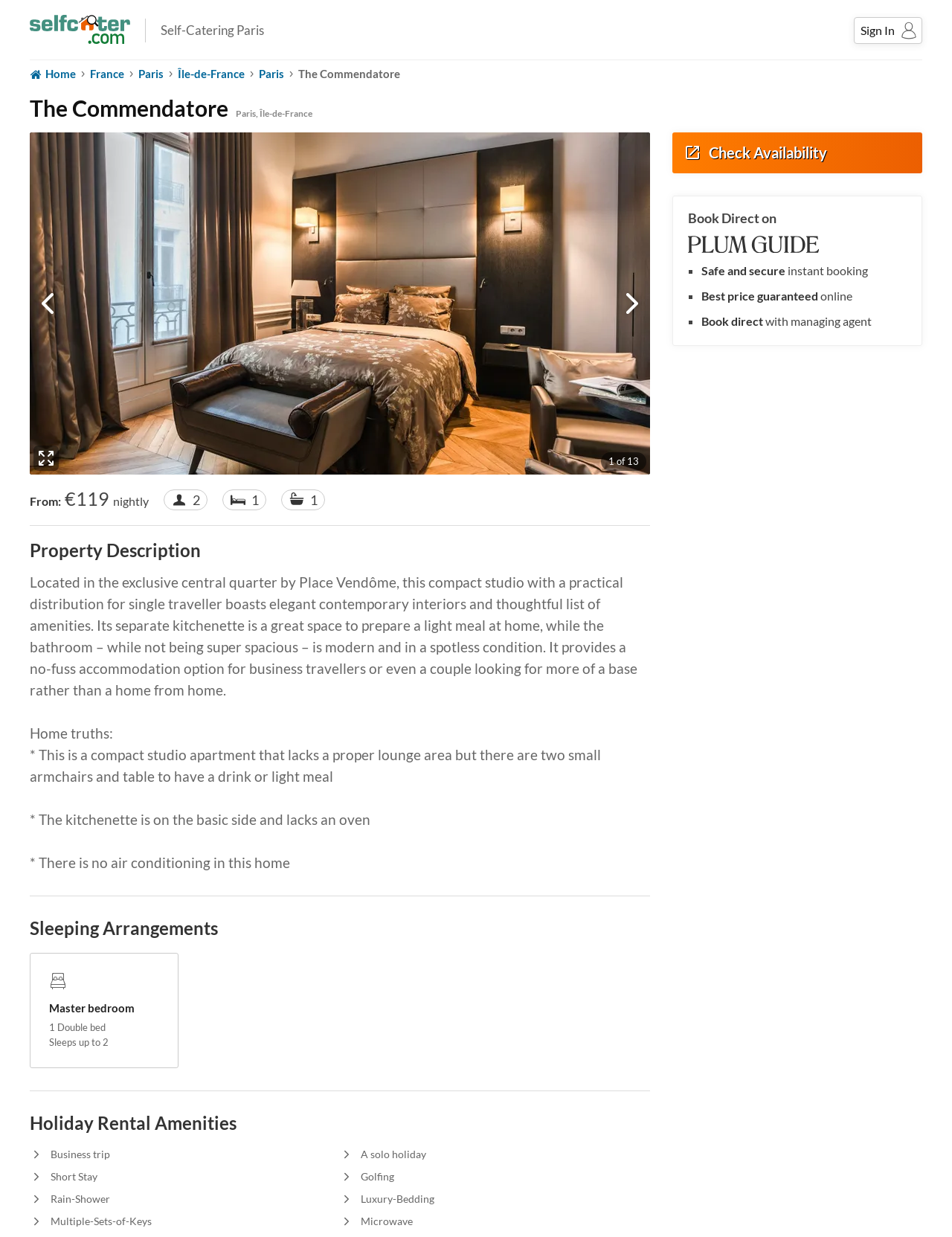Answer the question with a brief word or phrase:
What is the name of the holiday rental?

The Commendatore